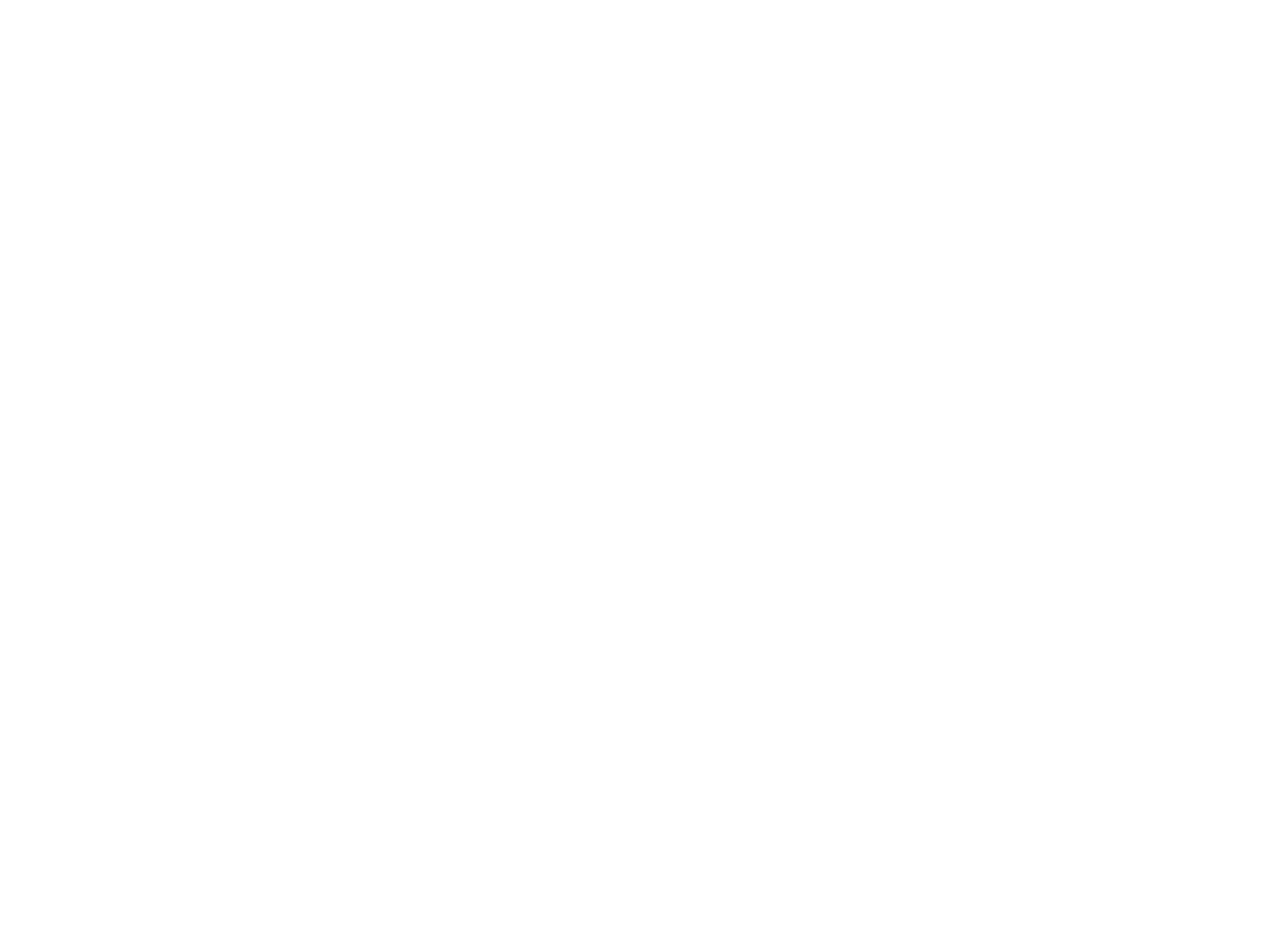Predict the bounding box coordinates of the area that should be clicked to accomplish the following instruction: "visit Brouwerij Liefmans website". The bounding box coordinates should consist of four float numbers between 0 and 1, i.e., [left, top, right, bottom].

None